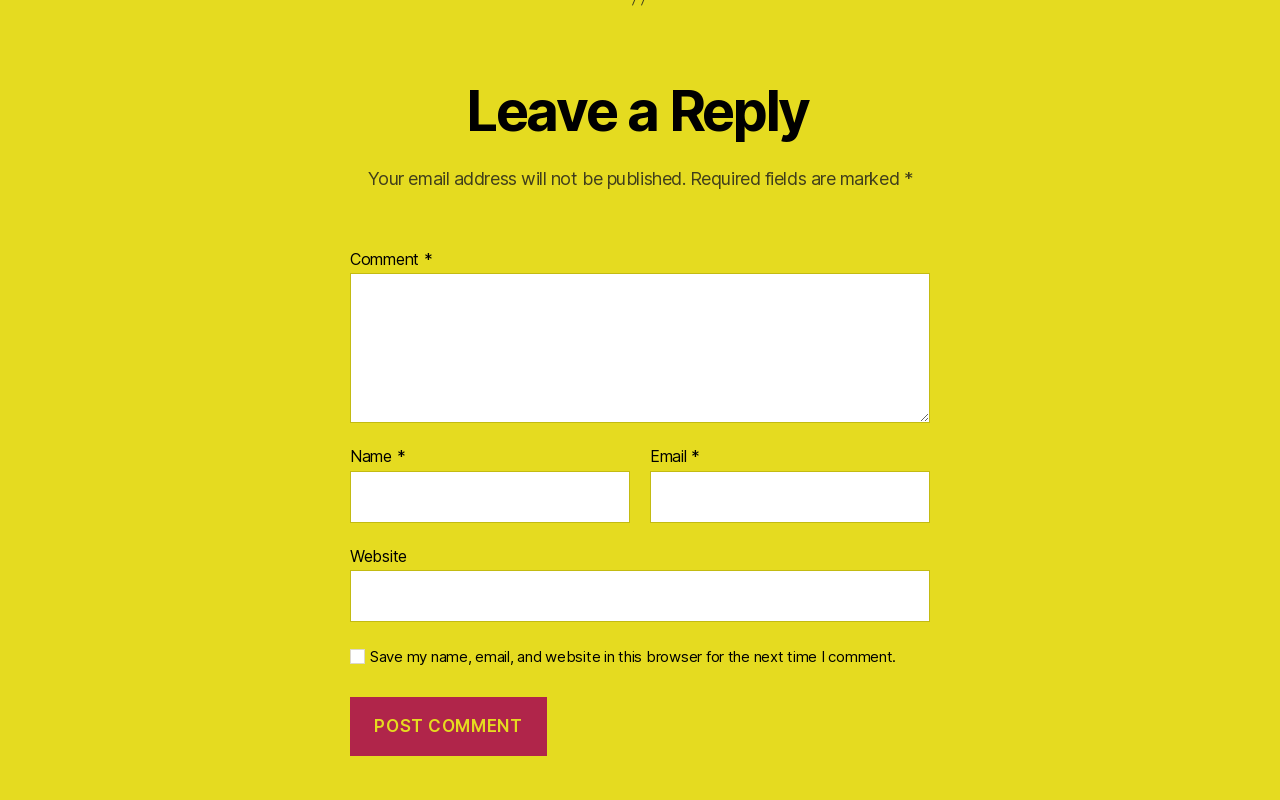Determine the bounding box coordinates for the UI element described. Format the coordinates as (top-left x, top-left y, bottom-right x, bottom-right y) and ensure all values are between 0 and 1. Element description: parent_node: Name * name="author"

[0.273, 0.622, 0.492, 0.687]